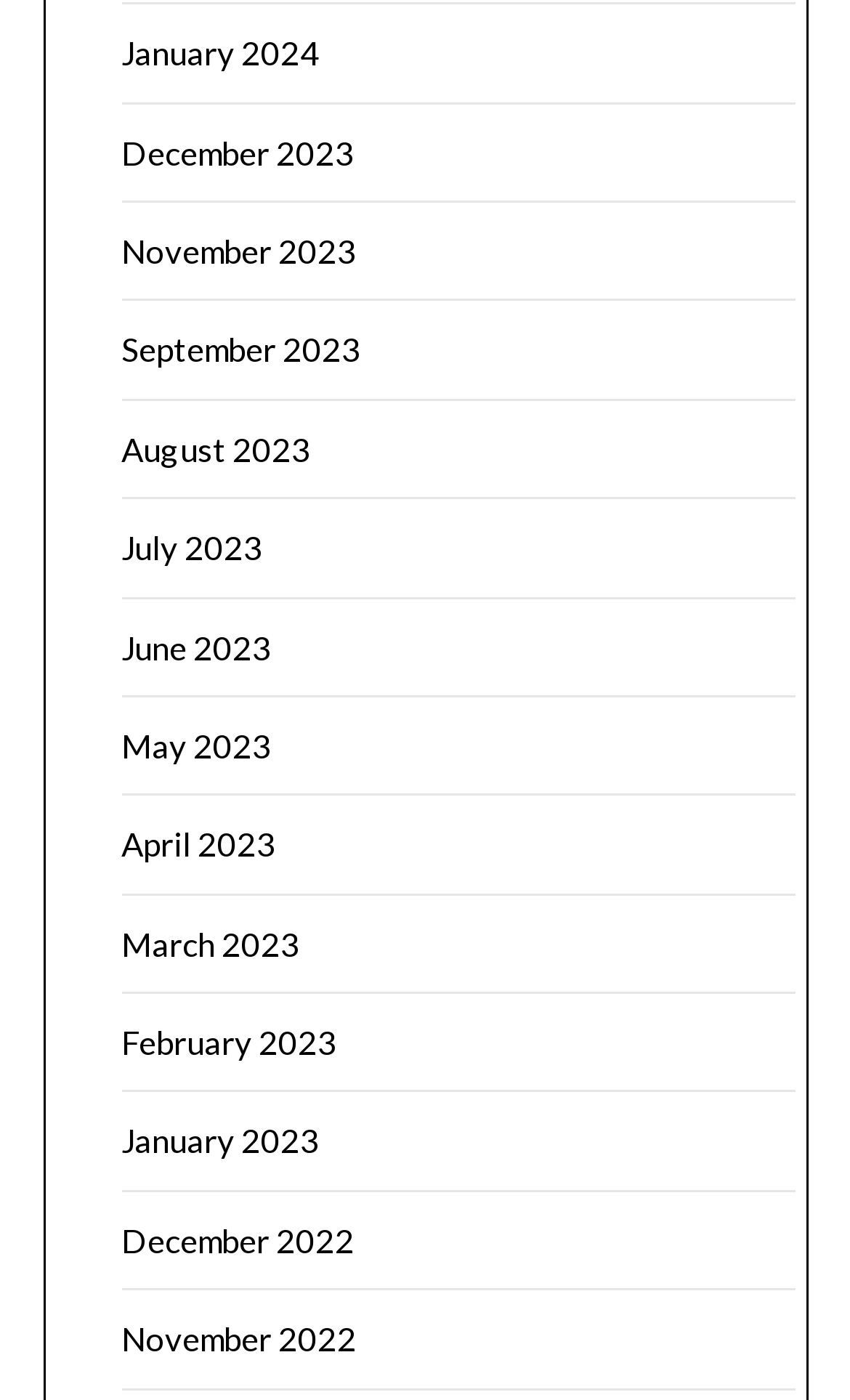How many links are there in the first row?
Based on the image content, provide your answer in one word or a short phrase.

3